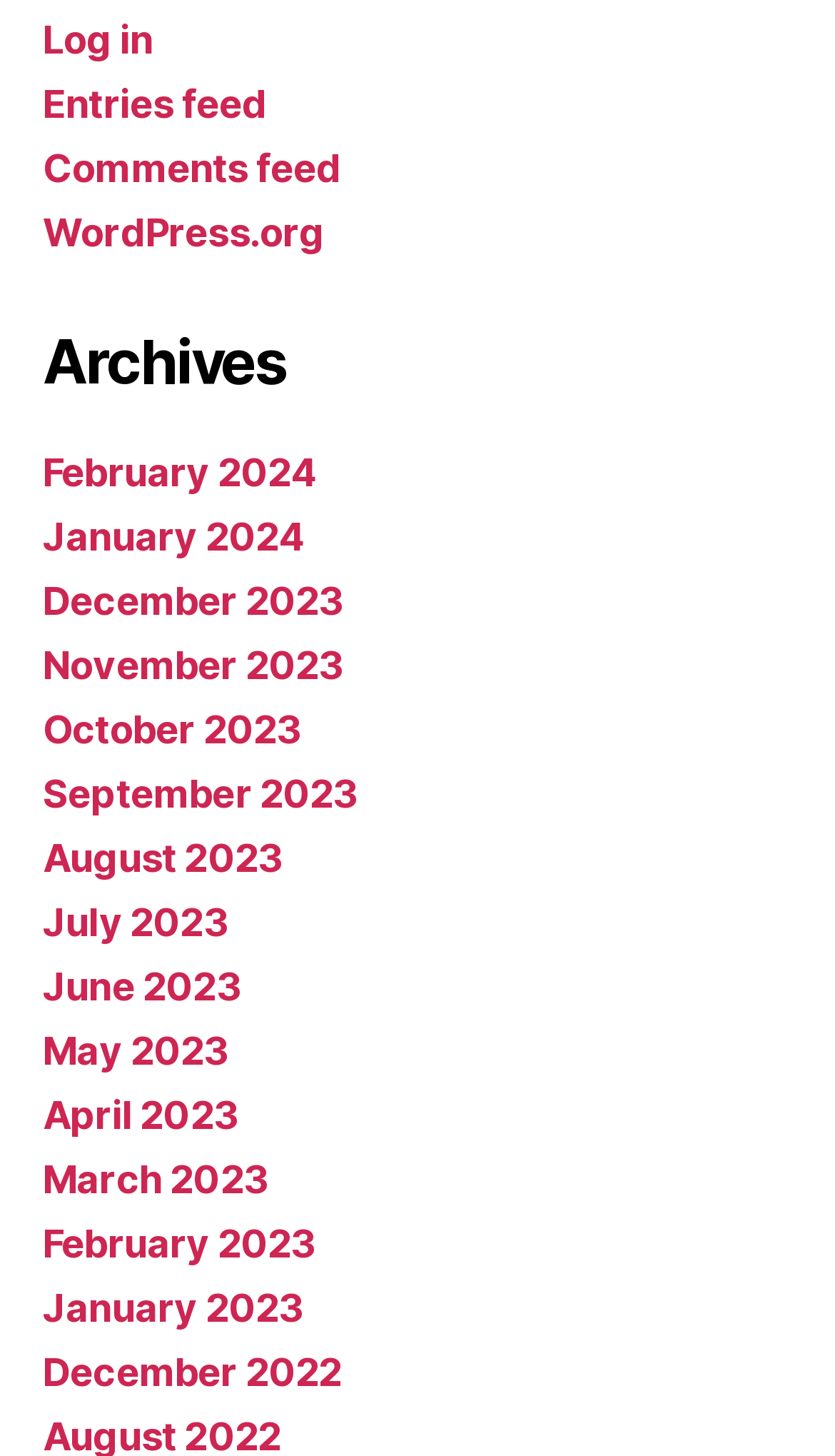Locate the bounding box coordinates of the element that should be clicked to execute the following instruction: "Visit WordPress.org".

[0.051, 0.144, 0.388, 0.175]